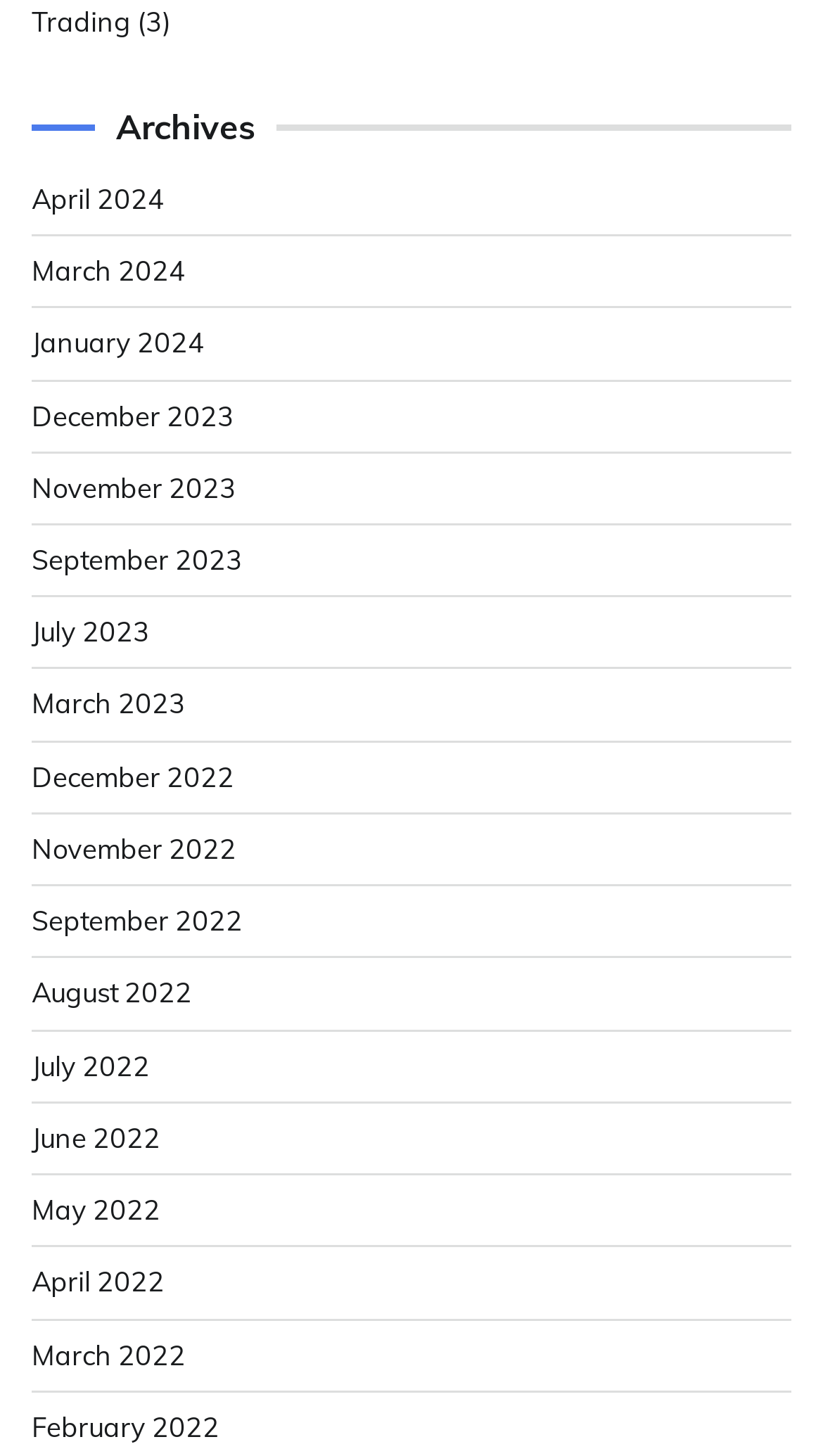Provide the bounding box coordinates of the HTML element described as: "Trading". The bounding box coordinates should be four float numbers between 0 and 1, i.e., [left, top, right, bottom].

[0.038, 0.004, 0.159, 0.027]